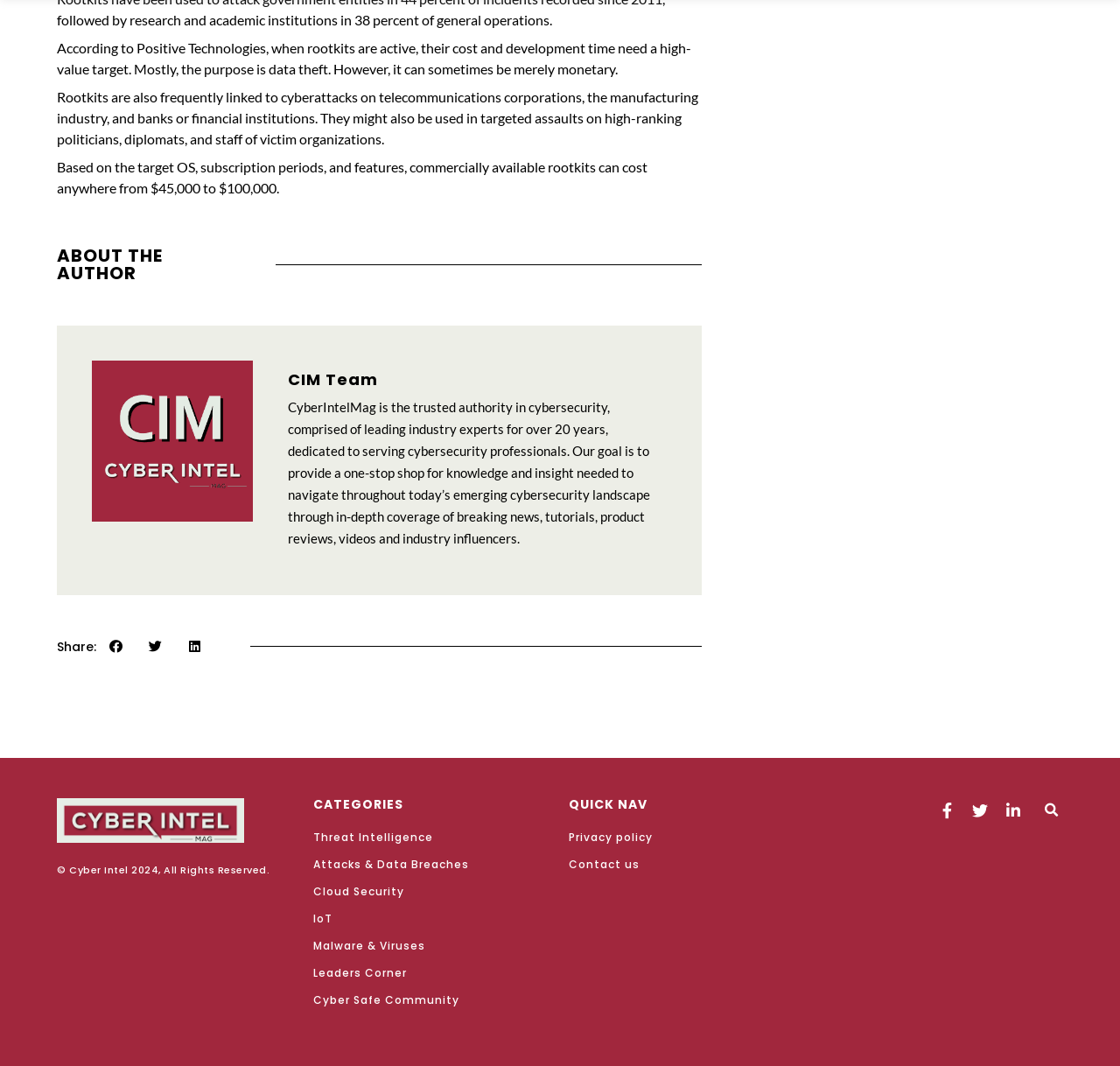Locate the bounding box coordinates of the clickable region to complete the following instruction: "Search."

[0.927, 0.749, 0.949, 0.772]